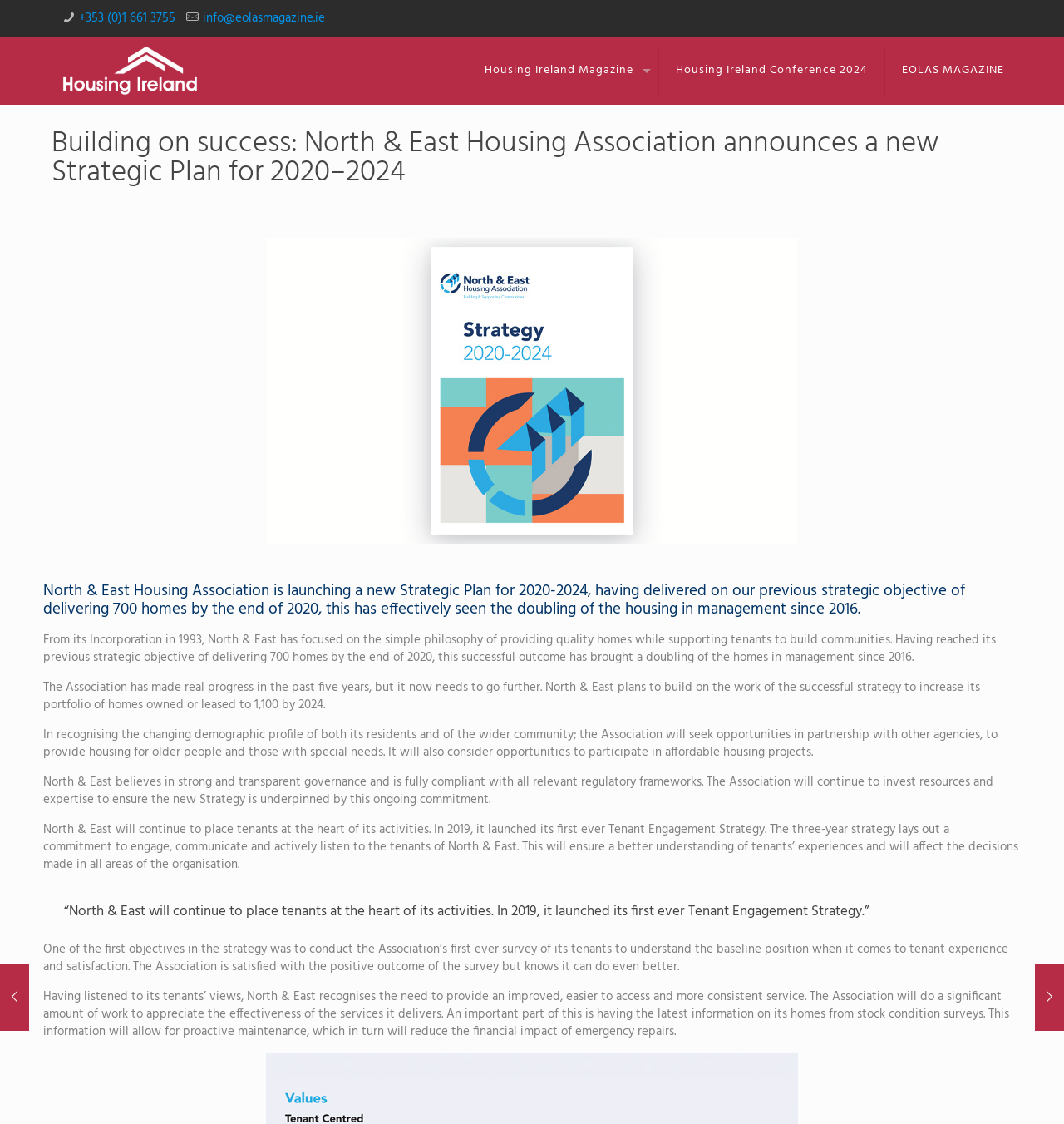Locate the bounding box coordinates of the element I should click to achieve the following instruction: "Read the article about North & East Housing Association's Strategic Plan".

[0.056, 0.033, 0.187, 0.092]